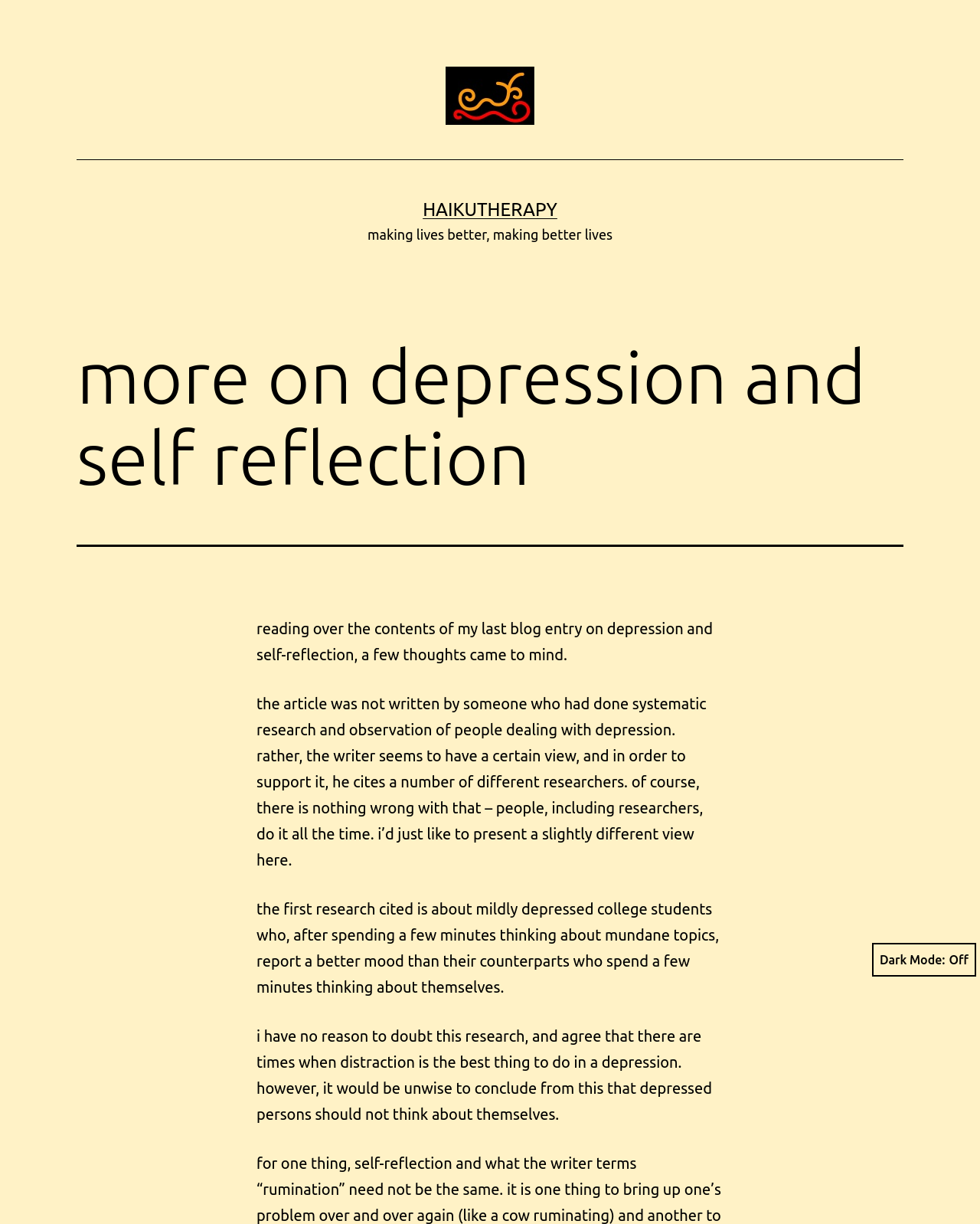Based on the element description alt="Haikutherapy", identify the bounding box coordinates for the UI element. The coordinates should be in the format (top-left x, top-left y, bottom-right x, bottom-right y) and within the 0 to 1 range.

[0.455, 0.07, 0.545, 0.084]